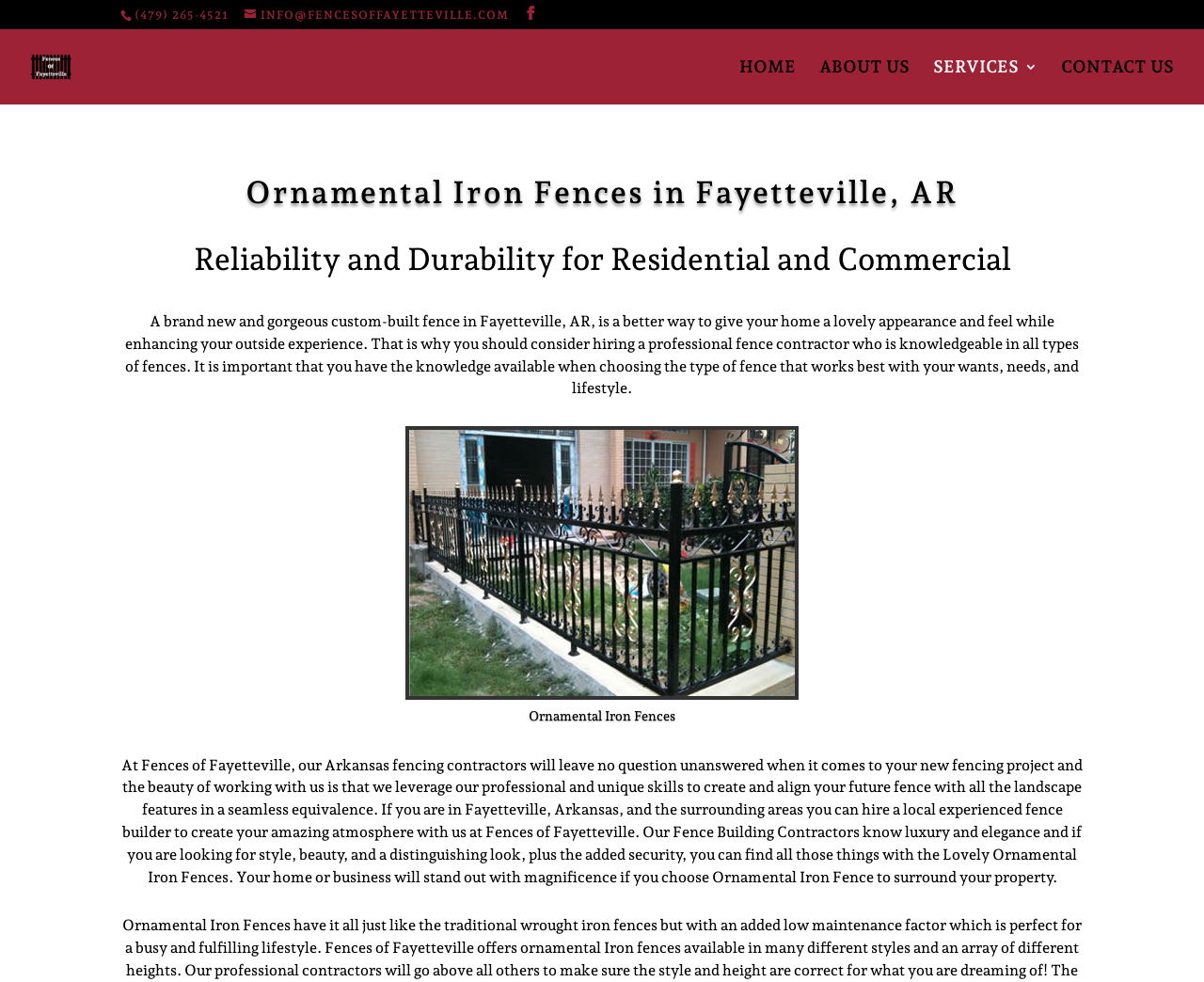From the element description alt="Fences Of Fayetteville", predict the bounding box coordinates of the UI element. The coordinates must be specified in the format (top-left x, top-left y, bottom-right x, bottom-right y) and should be within the 0 to 1 range.

[0.026, 0.059, 0.073, 0.074]